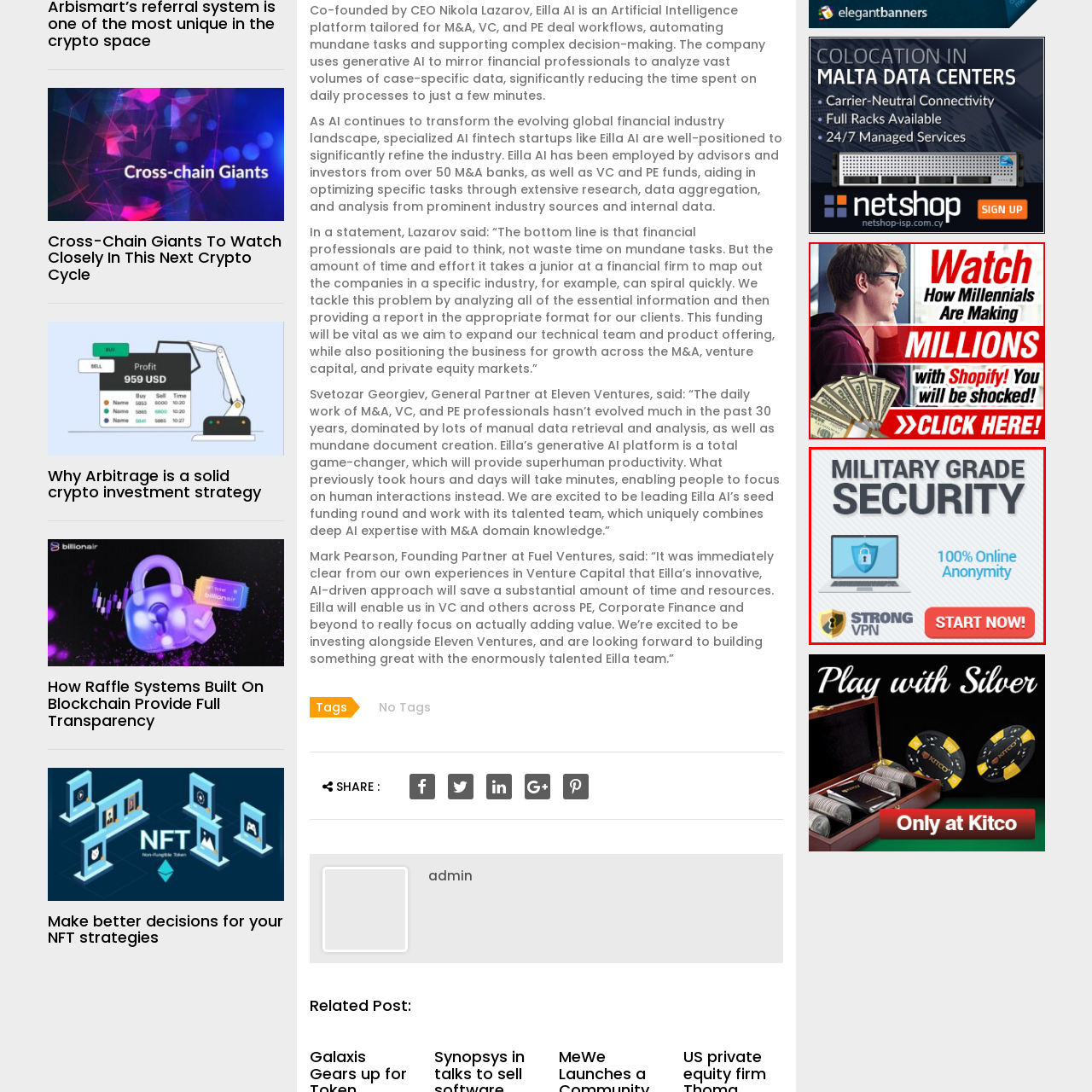What is the promised benefit of using Strong VPN?
Consider the details within the red bounding box and provide a thorough answer to the question.

The advertisement asserts '100% Online Anonymity' in bold text, which suggests that the promised benefit of using Strong VPN is to provide users with complete online anonymity.